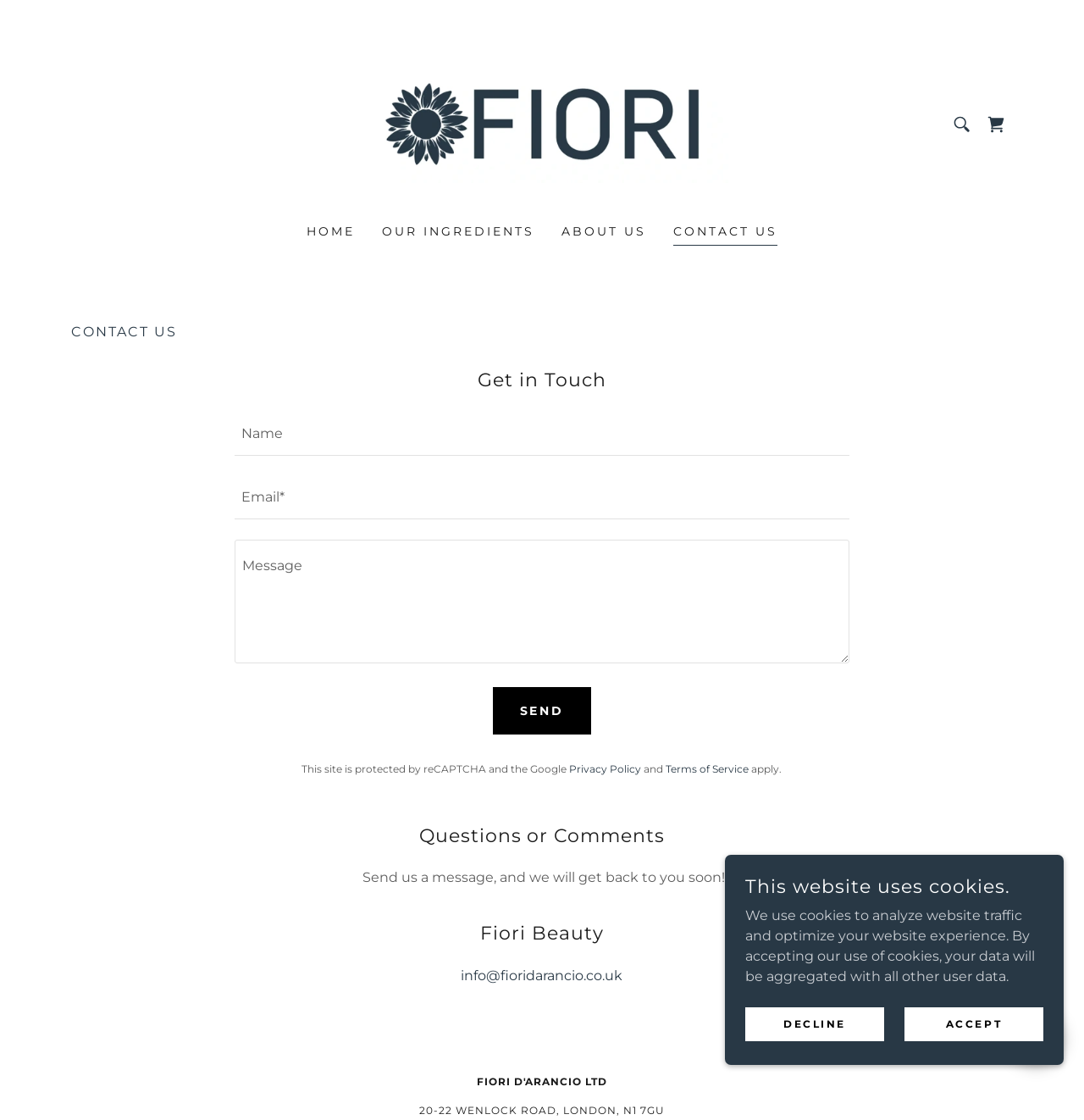Use a single word or phrase to answer the question:
What is the email address of the company?

info@fioridarancio.co.uk